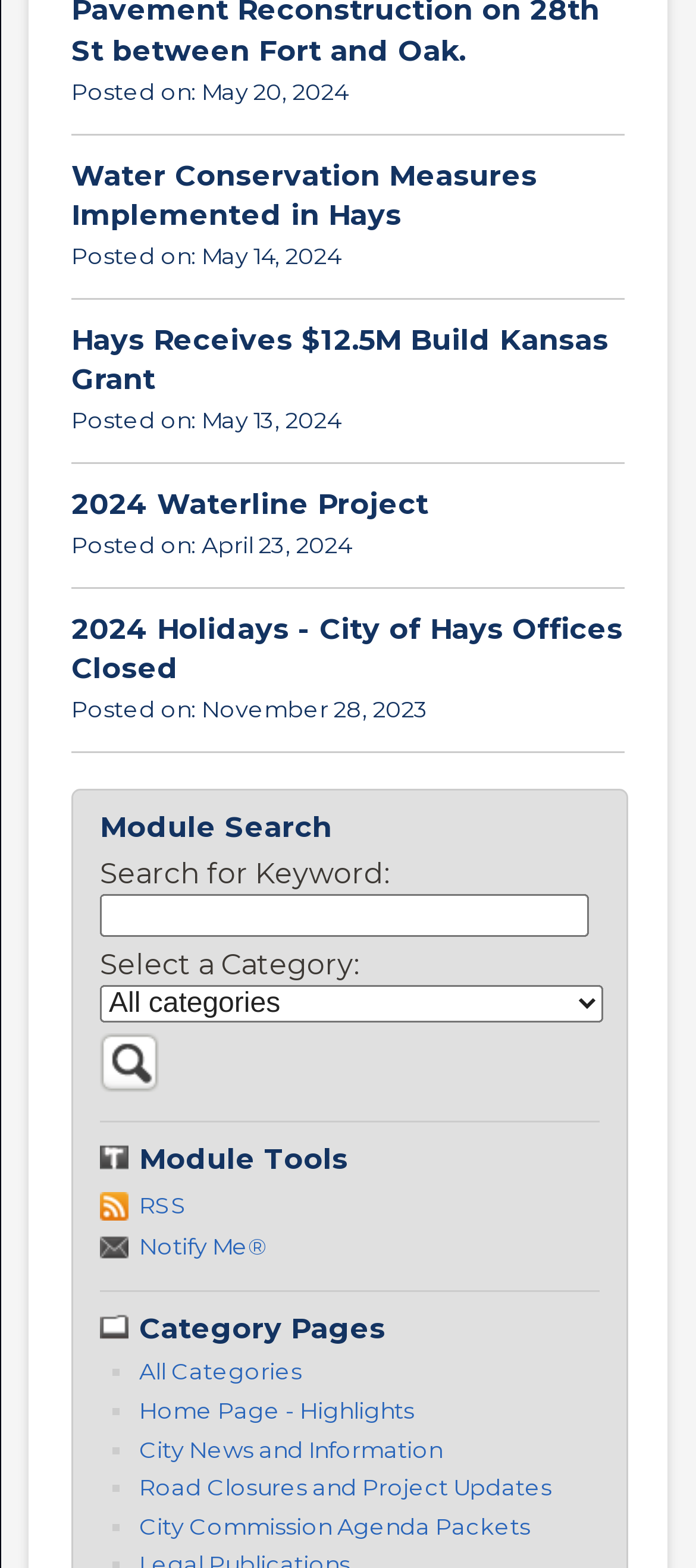Locate the bounding box coordinates of the clickable area needed to fulfill the instruction: "View City News and Information".

[0.2, 0.916, 0.636, 0.933]